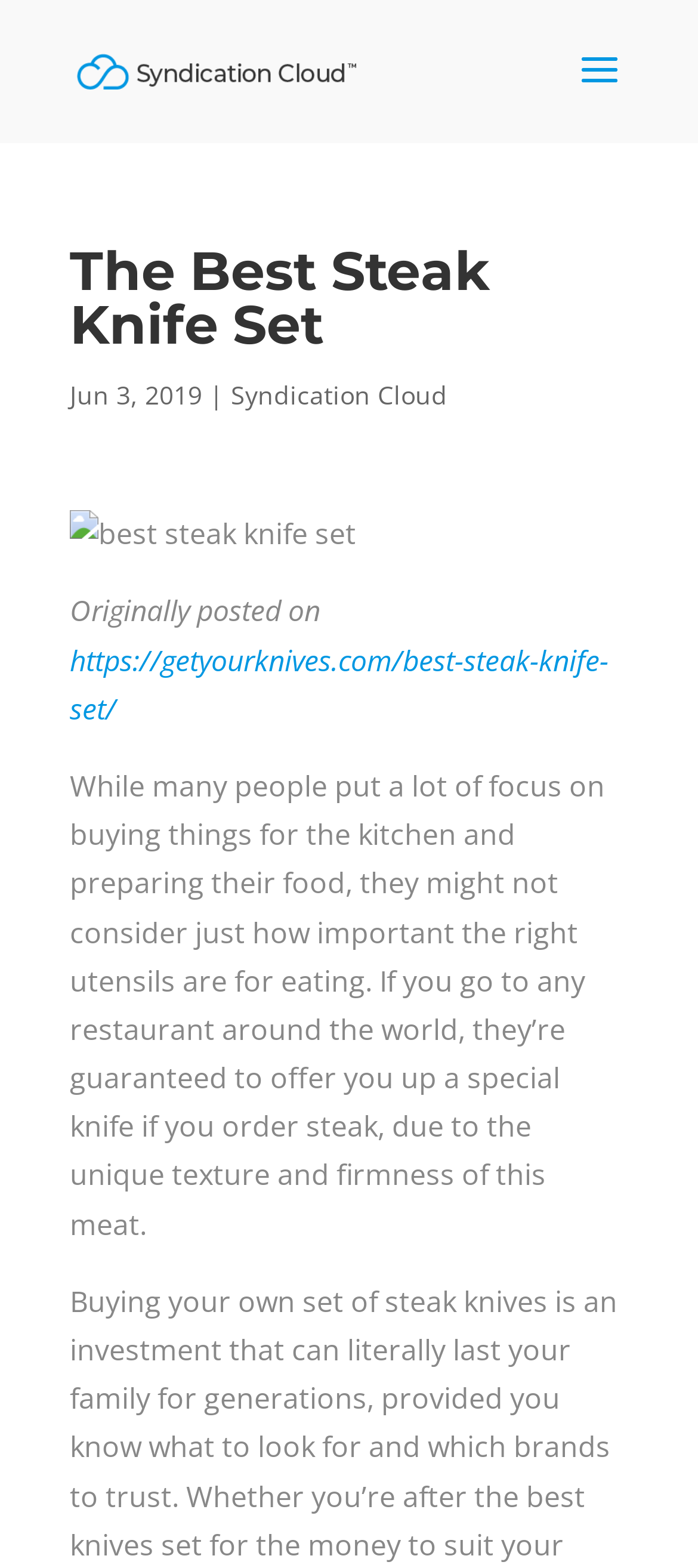When was the article posted?
Please provide a comprehensive answer based on the contents of the image.

The date of posting is mentioned as 'Jun 3, 2019' in the static text element.